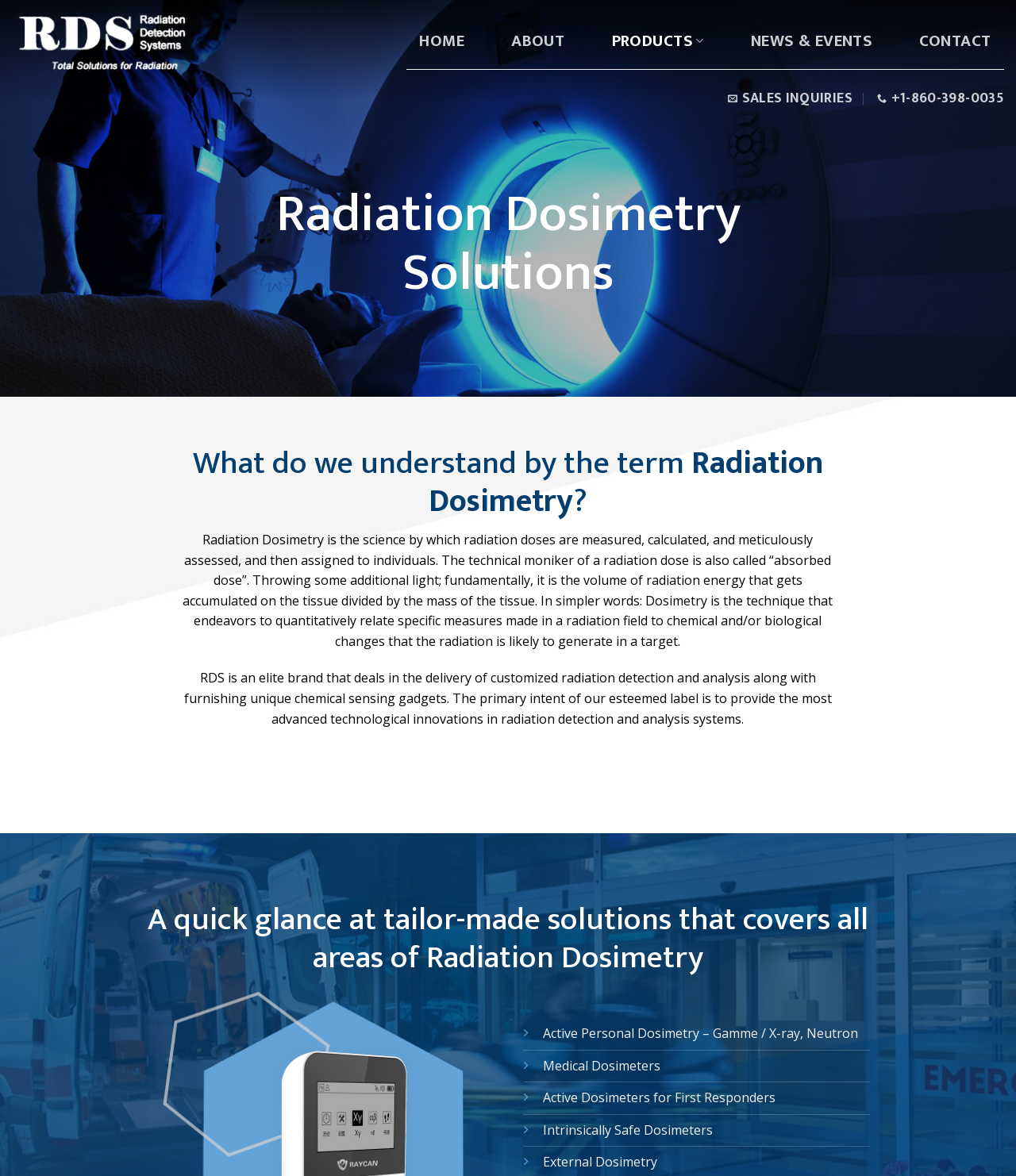Locate the bounding box coordinates of the region to be clicked to comply with the following instruction: "read news and events". The coordinates must be four float numbers between 0 and 1, in the form [left, top, right, bottom].

[0.726, 0.023, 0.872, 0.047]